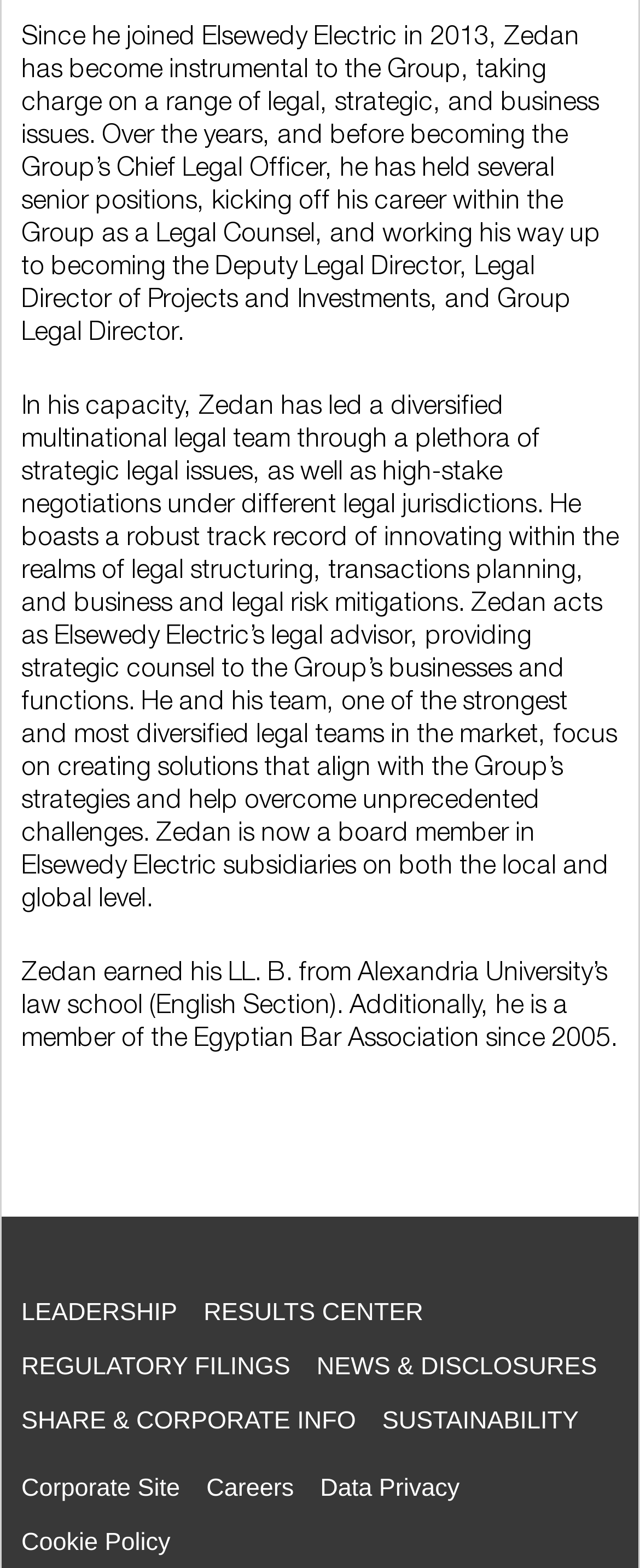Give the bounding box coordinates for this UI element: "Regulatory Filings". The coordinates should be four float numbers between 0 and 1, arranged as [left, top, right, bottom].

[0.033, 0.863, 0.454, 0.88]